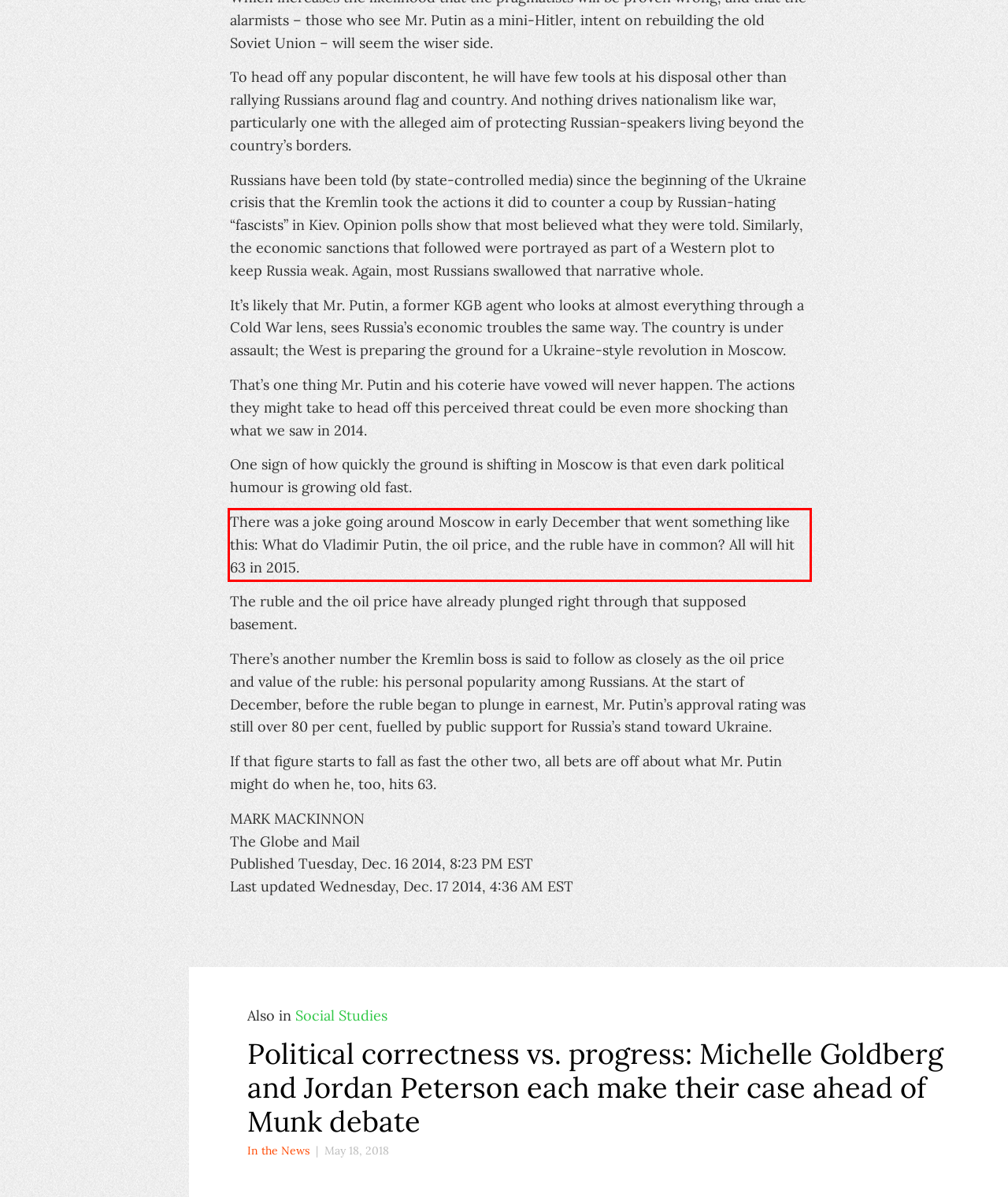Please identify the text within the red rectangular bounding box in the provided webpage screenshot.

There was a joke going around Moscow in early December that went something like this: What do Vladimir Putin, the oil price, and the ruble have in common? All will hit 63 in 2015.